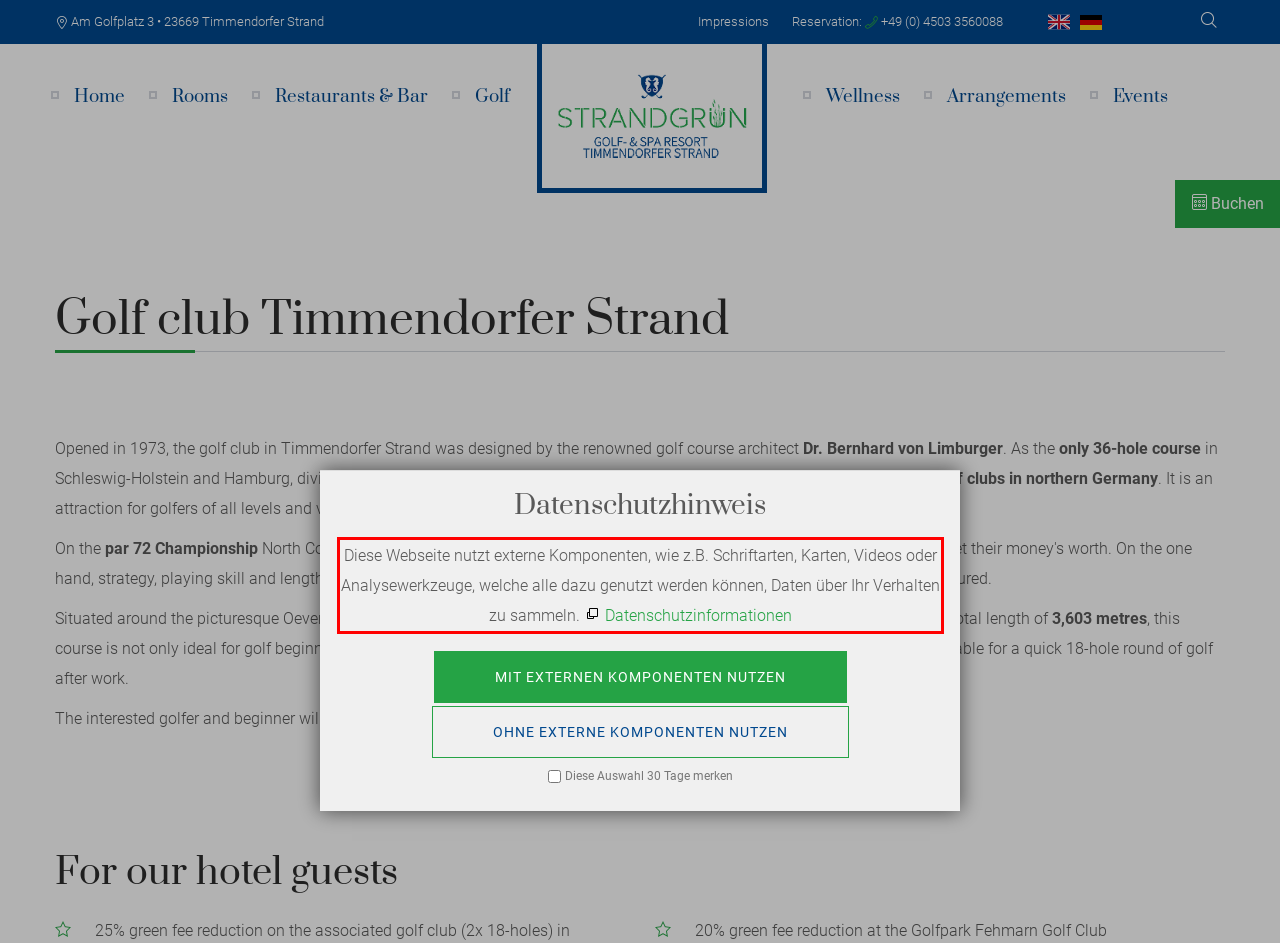Using the provided webpage screenshot, identify and read the text within the red rectangle bounding box.

Diese Webseite nutzt externe Komponenten, wie z.B. Schriftarten, Karten, Videos oder Analysewerkzeuge, welche alle dazu genutzt werden können, Daten über Ihr Verhalten zu sammeln. Datenschutzinformationen